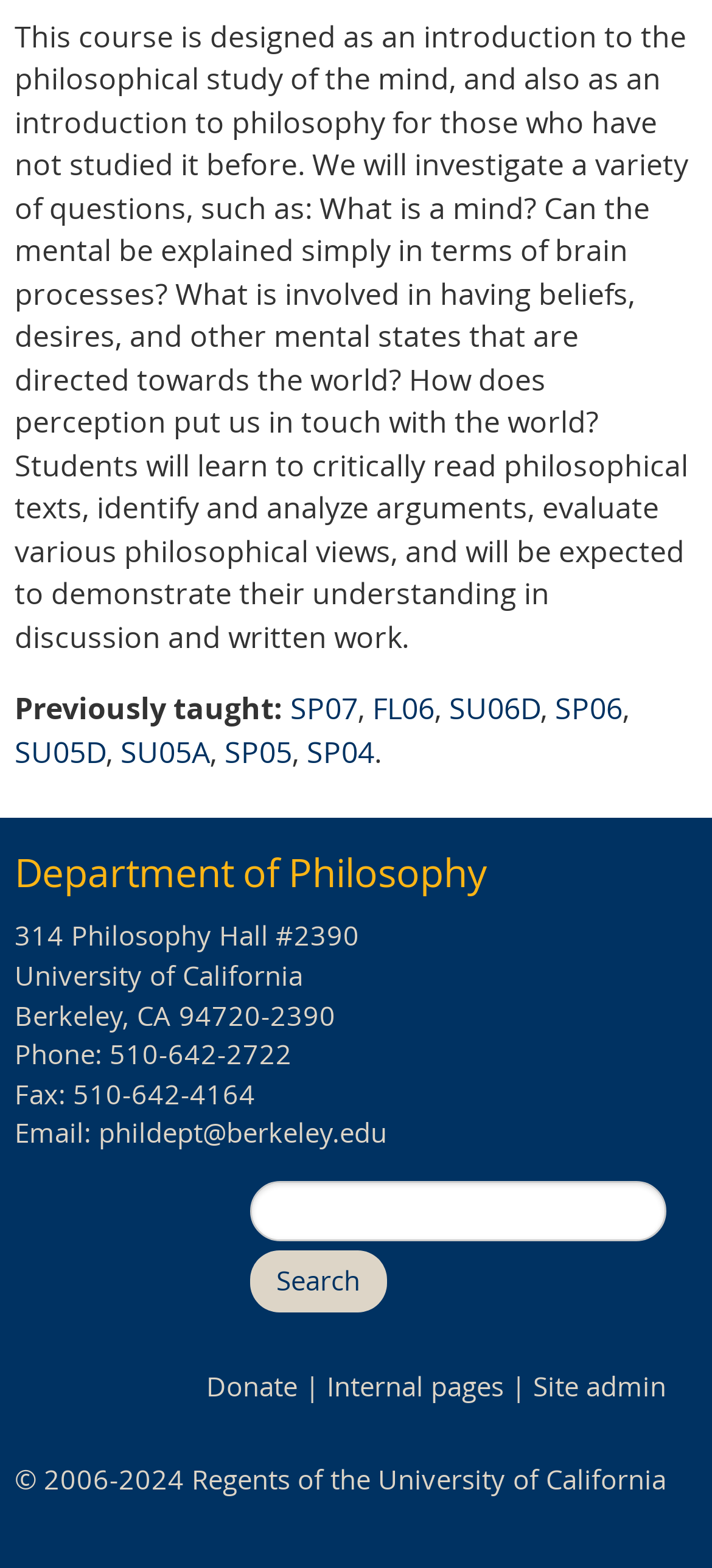Can you identify the bounding box coordinates of the clickable region needed to carry out this instruction: 'Donate to the organization'? The coordinates should be four float numbers within the range of 0 to 1, stated as [left, top, right, bottom].

None